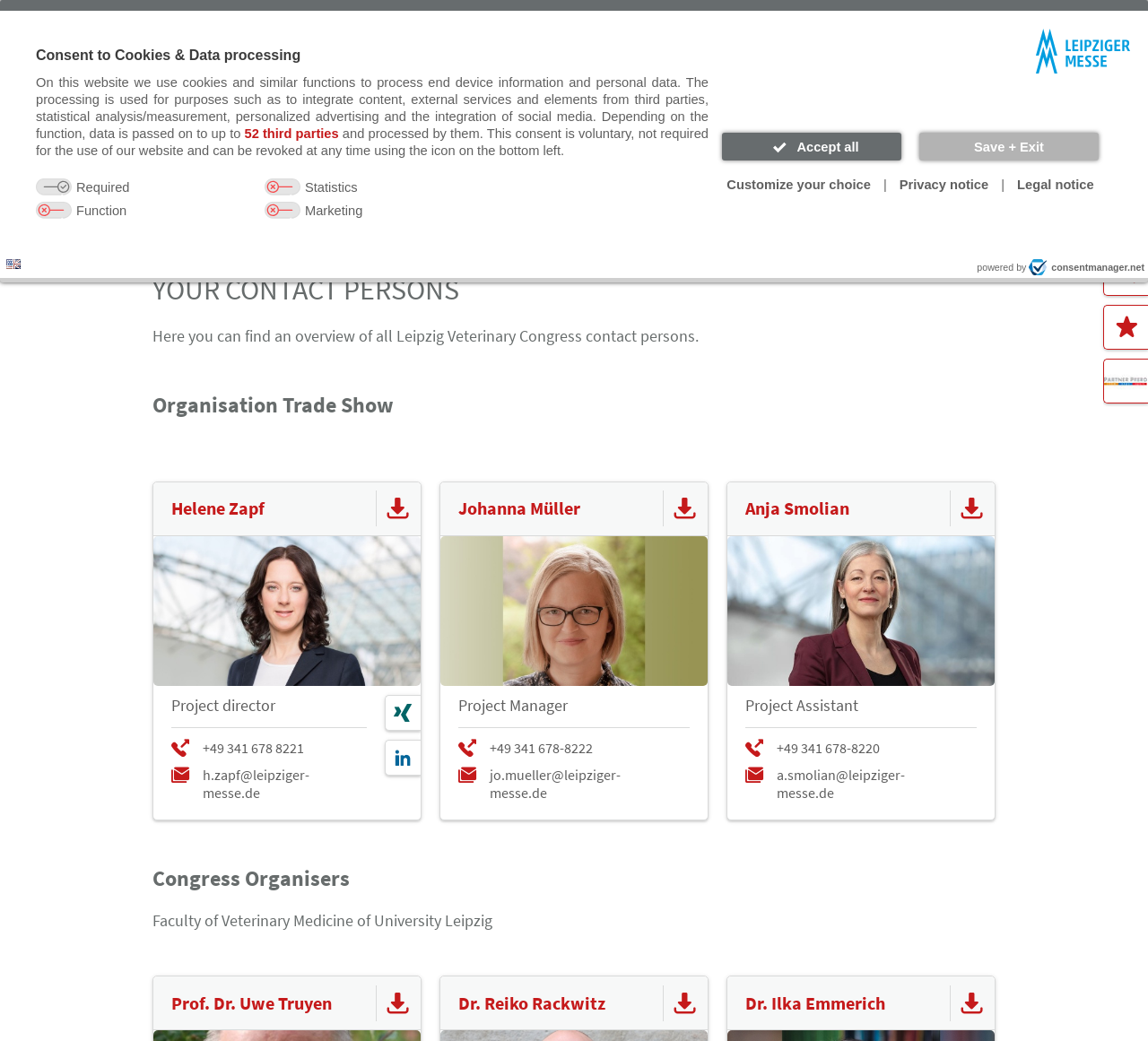Show the bounding box coordinates for the element that needs to be clicked to execute the following instruction: "Search for something". Provide the coordinates in the form of four float numbers between 0 and 1, i.e., [left, top, right, bottom].

[0.344, 0.078, 0.617, 0.117]